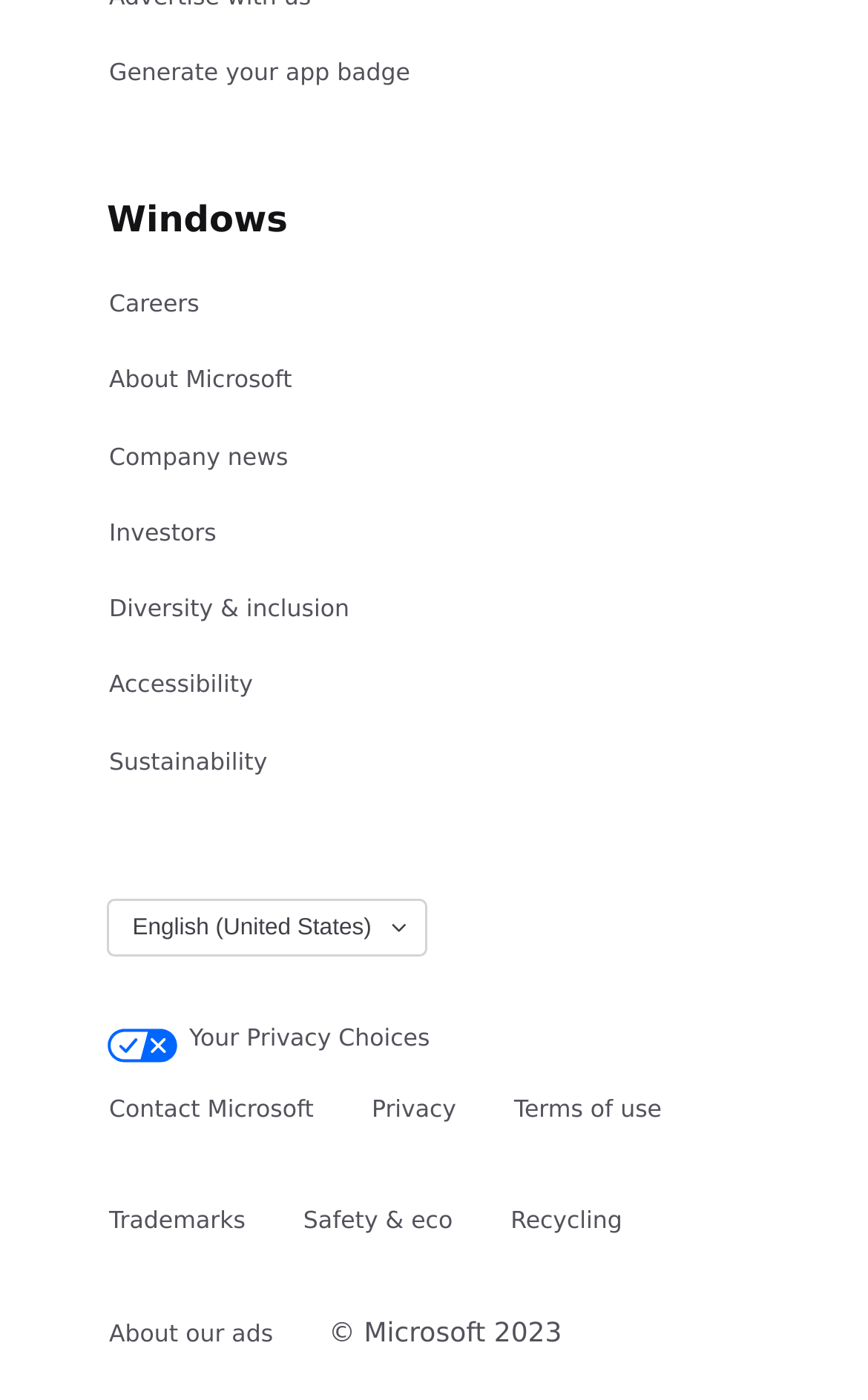Refer to the image and provide an in-depth answer to the question: 
How many links are there in the footer section?

The number of links in the footer section can be determined by counting the links starting from 'Your Privacy Choices' to 'About our ads', which are 9 in total.